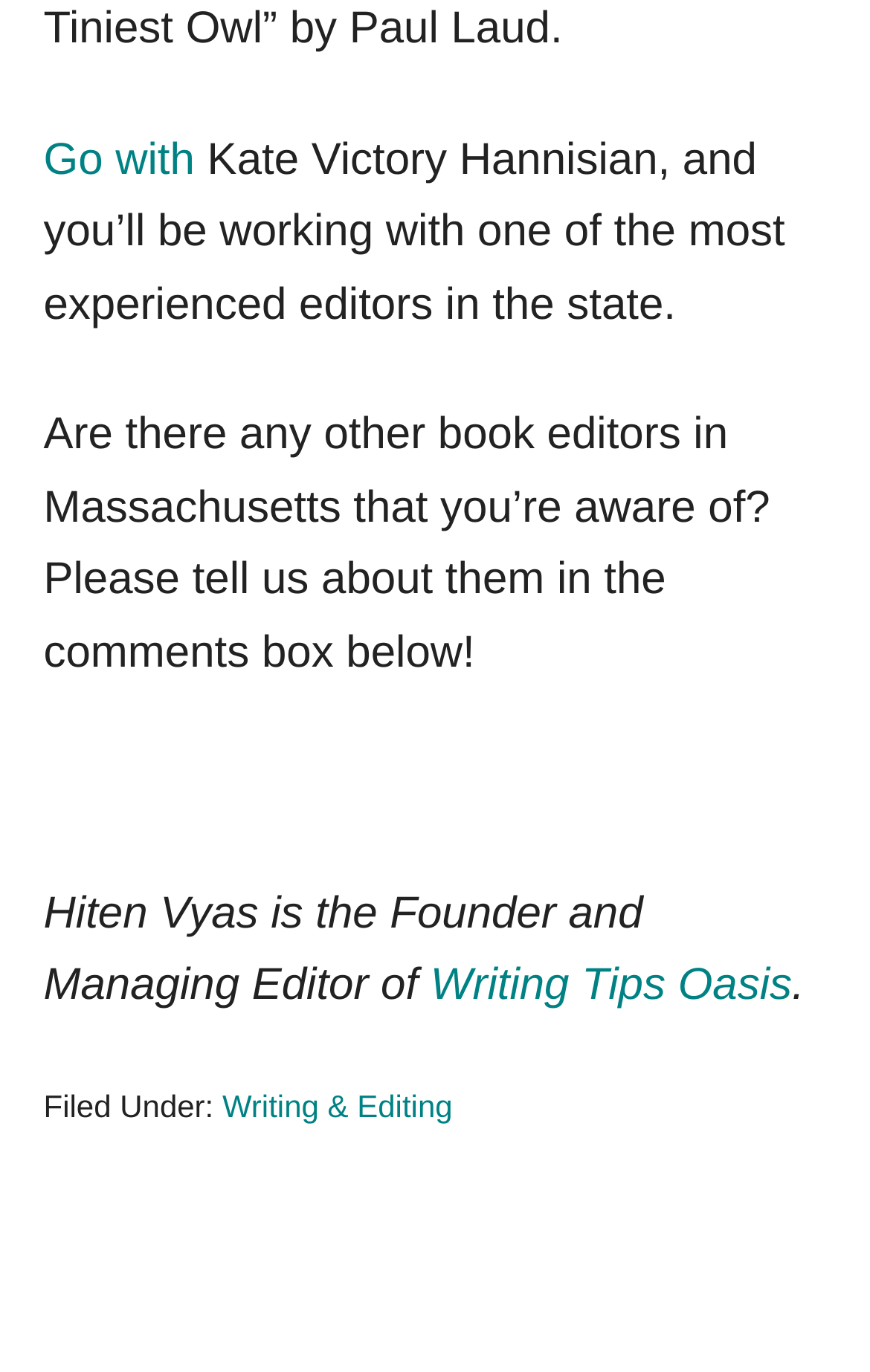Provide the bounding box coordinates for the UI element described in this sentence: "Go with". The coordinates should be four float values between 0 and 1, i.e., [left, top, right, bottom].

[0.05, 0.099, 0.224, 0.134]